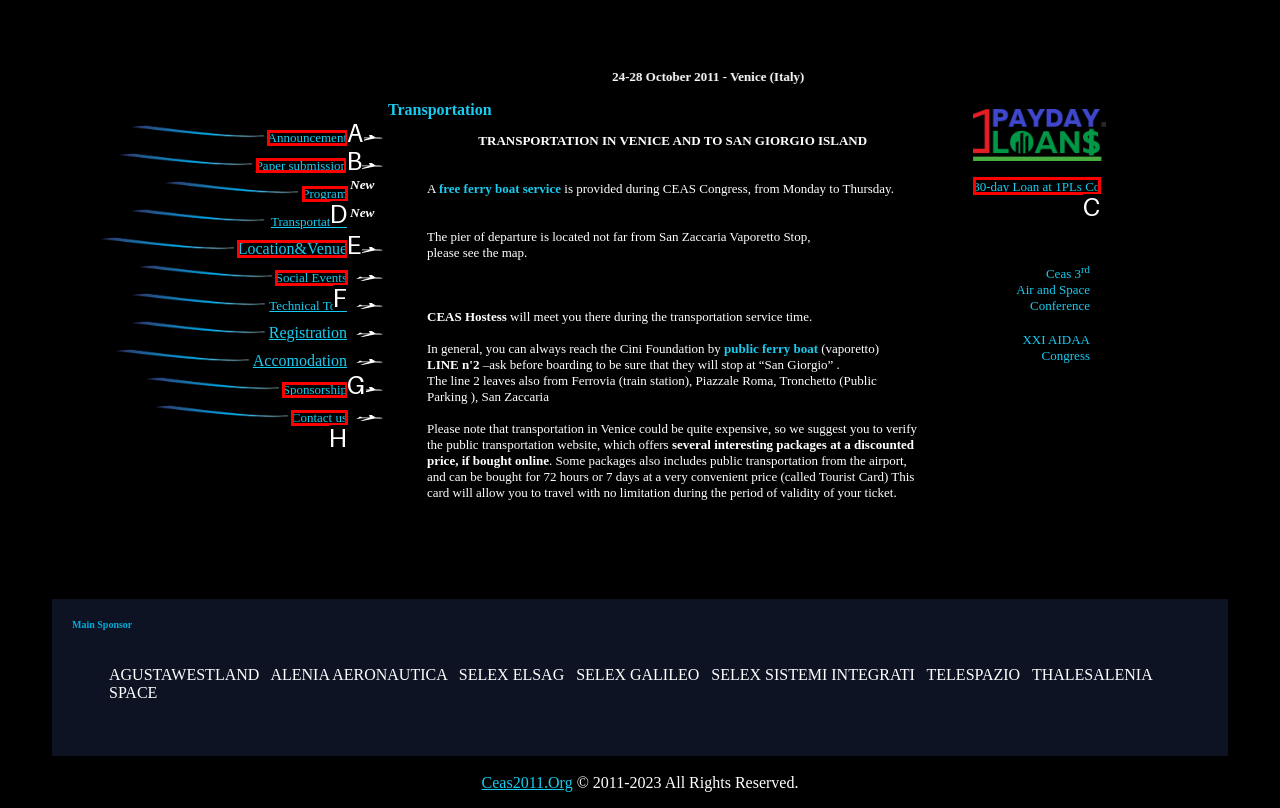Which option should be clicked to execute the following task: View the 'Paper submission' page? Respond with the letter of the selected option.

B